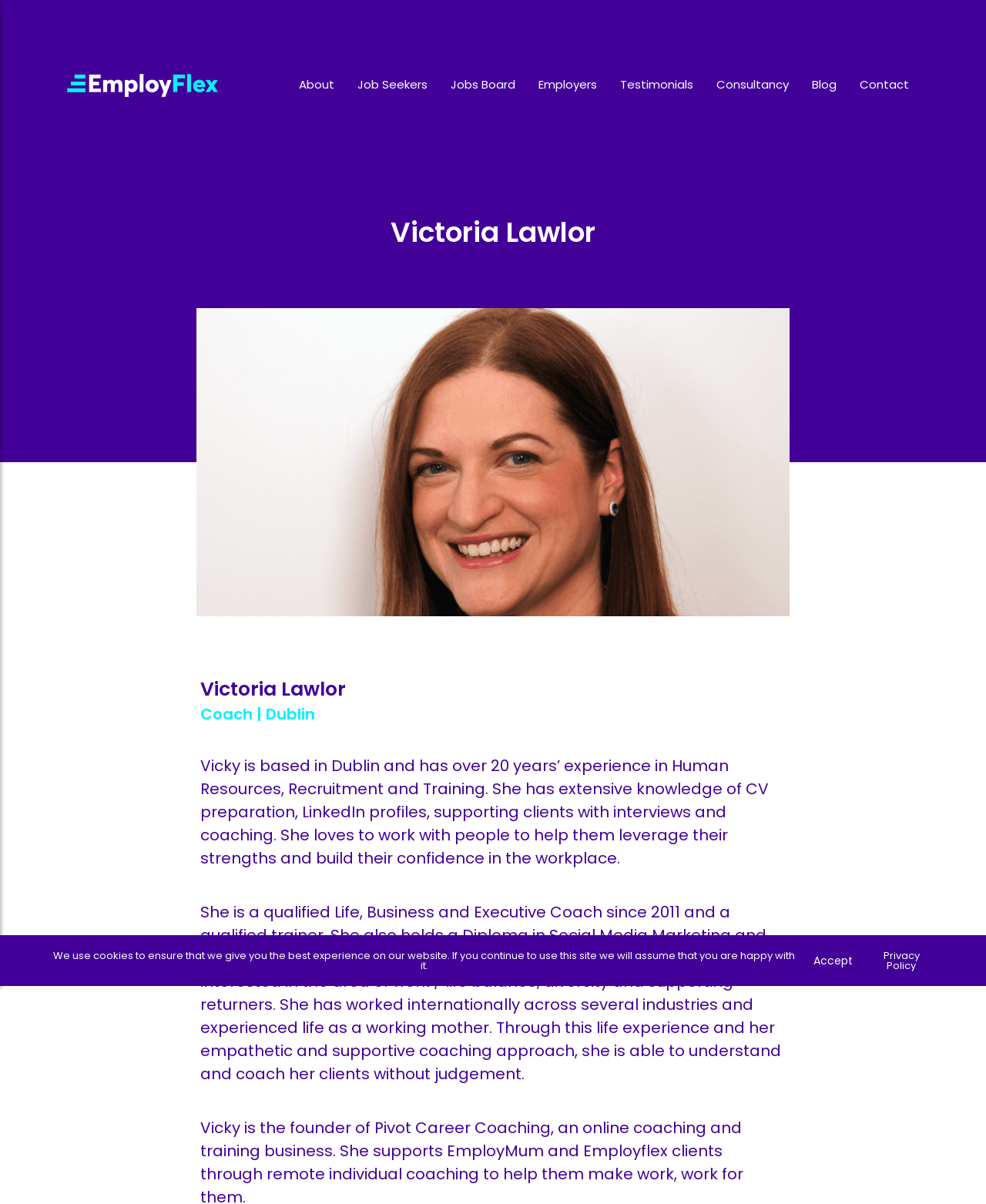Please determine the bounding box coordinates of the clickable area required to carry out the following instruction: "Read Testimonials". The coordinates must be four float numbers between 0 and 1, represented as [left, top, right, bottom].

[0.629, 0.063, 0.703, 0.077]